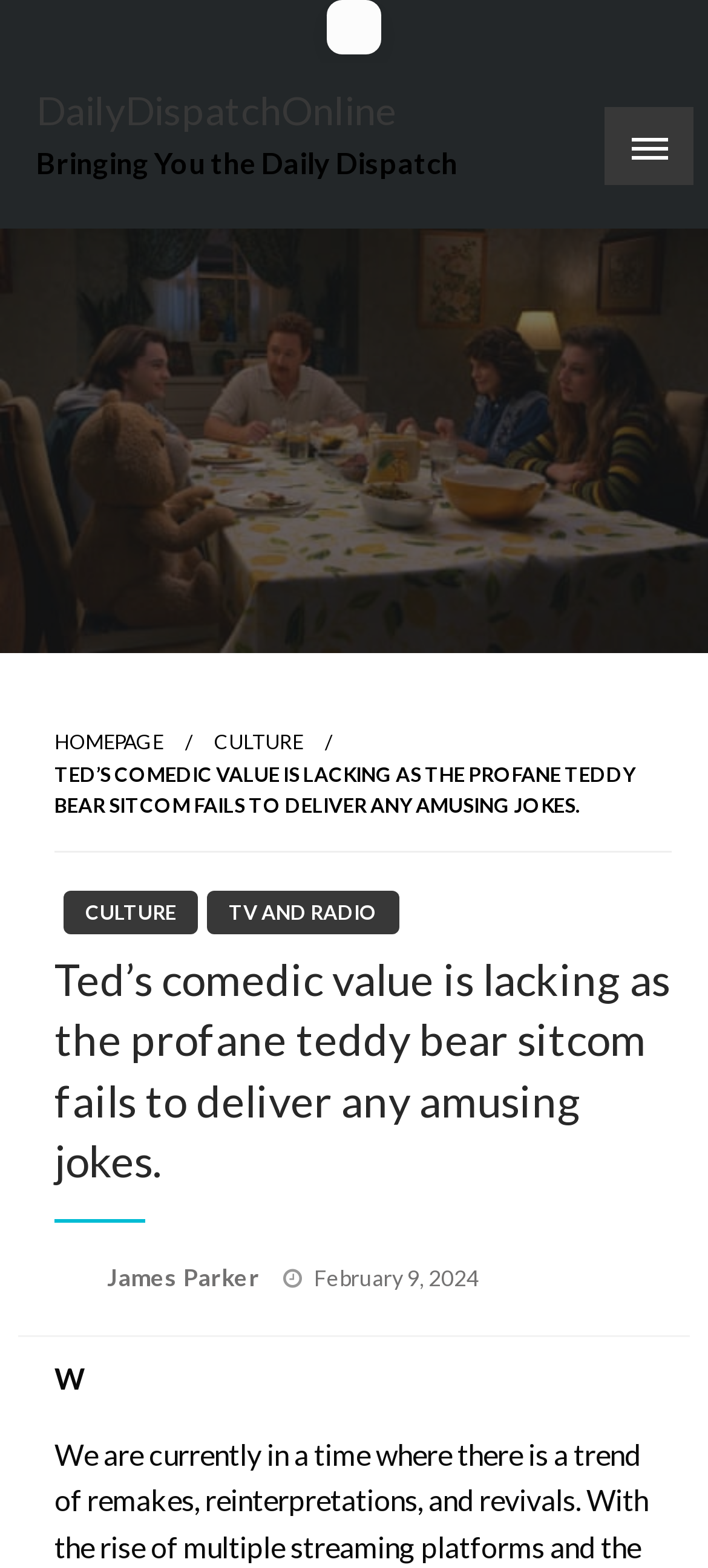Who is the author of the review?
Using the visual information, reply with a single word or short phrase.

James Parker